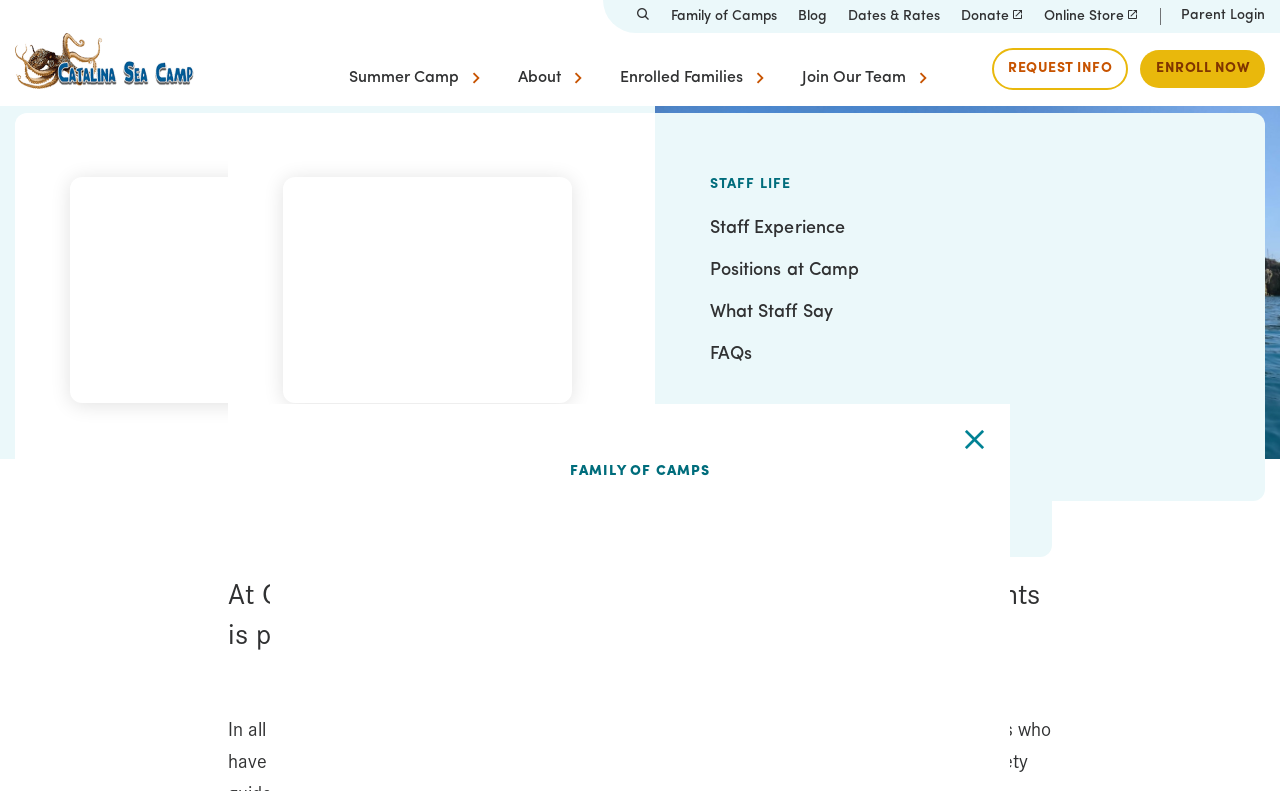What activities are shown in the images on the webpage?
Provide a detailed answer to the question using information from the image.

By analyzing the images on the webpage, I can see that there are images of campers surfing, paddleboarding, and gathered for a campfire, indicating that these are some of the activities offered by Catalina Sea Camp.